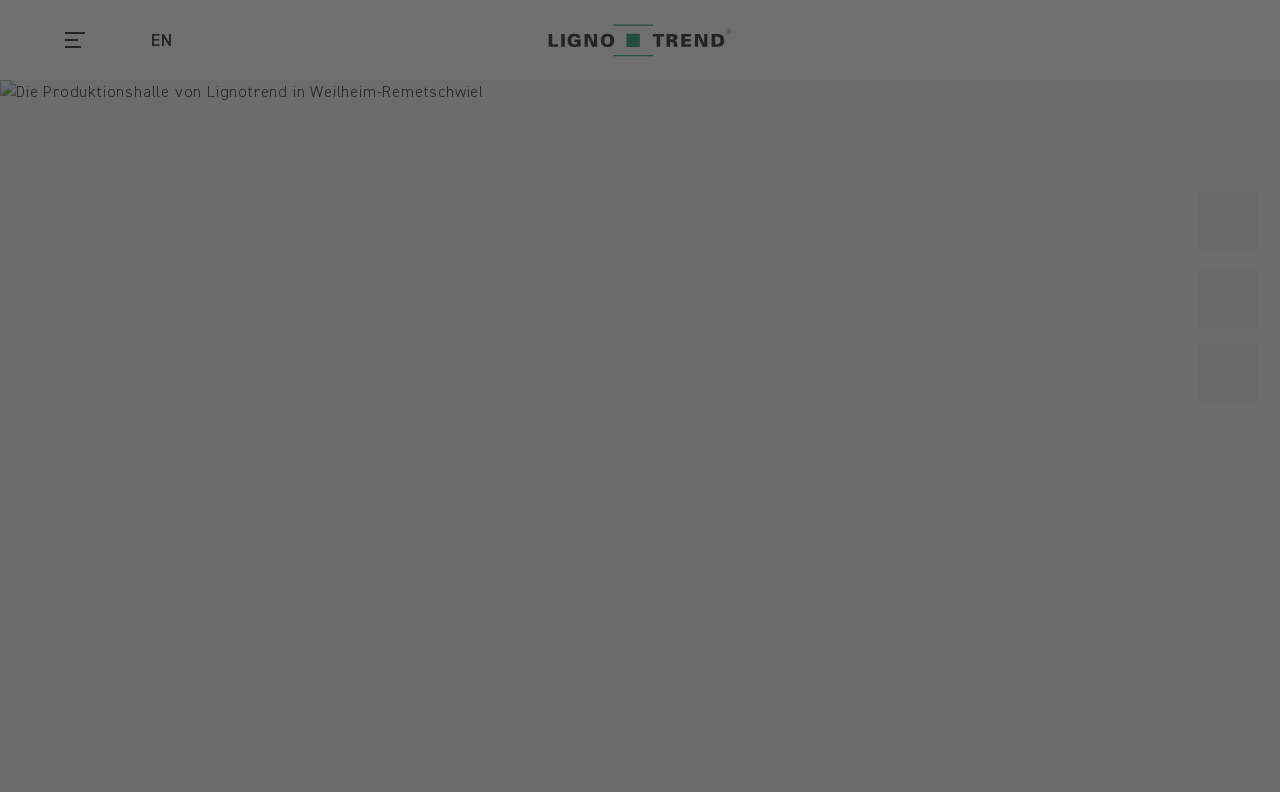Please predict the bounding box coordinates of the element's region where a click is necessary to complete the following instruction: "Select English as the language". The coordinates should be represented by four float numbers between 0 and 1, i.e., [left, top, right, bottom].

[0.118, 0.036, 0.135, 0.065]